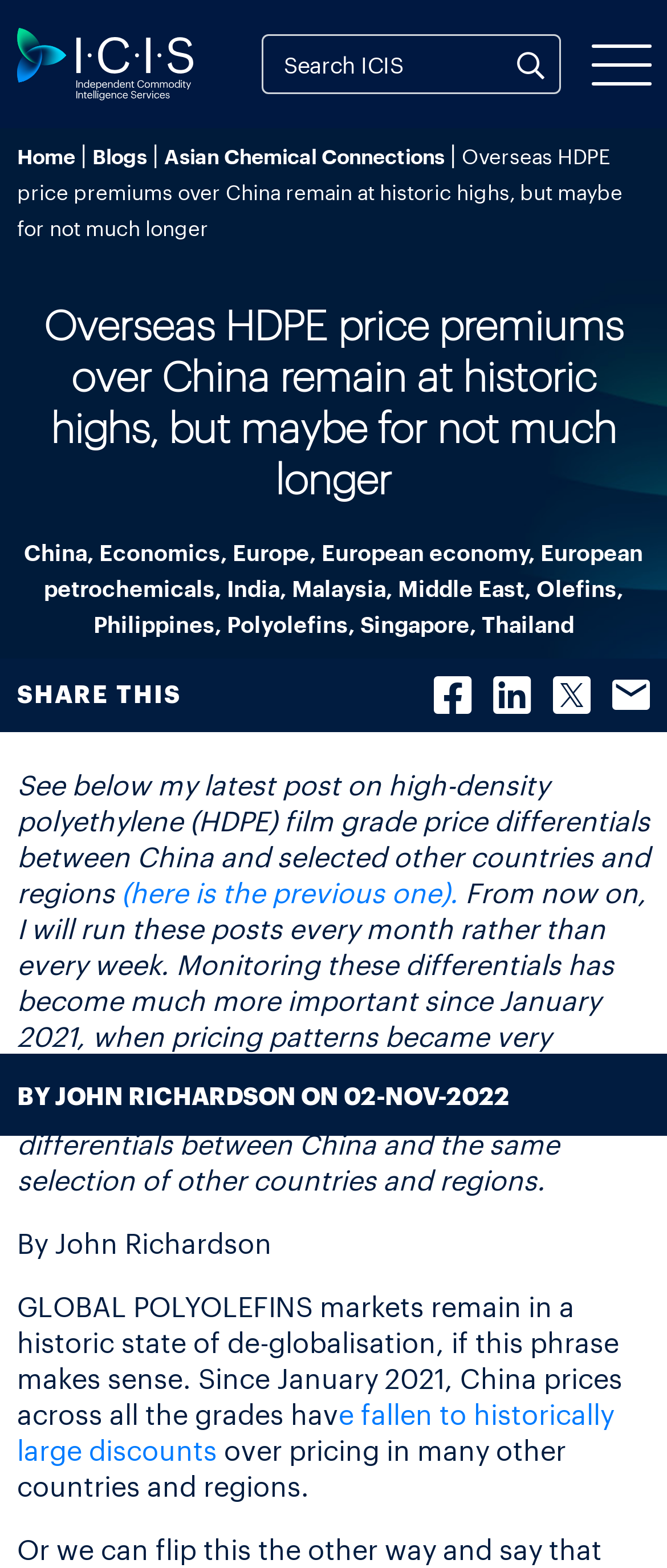Please find the bounding box for the UI element described by: "title="Mail share"".

[0.907, 0.432, 0.974, 0.456]